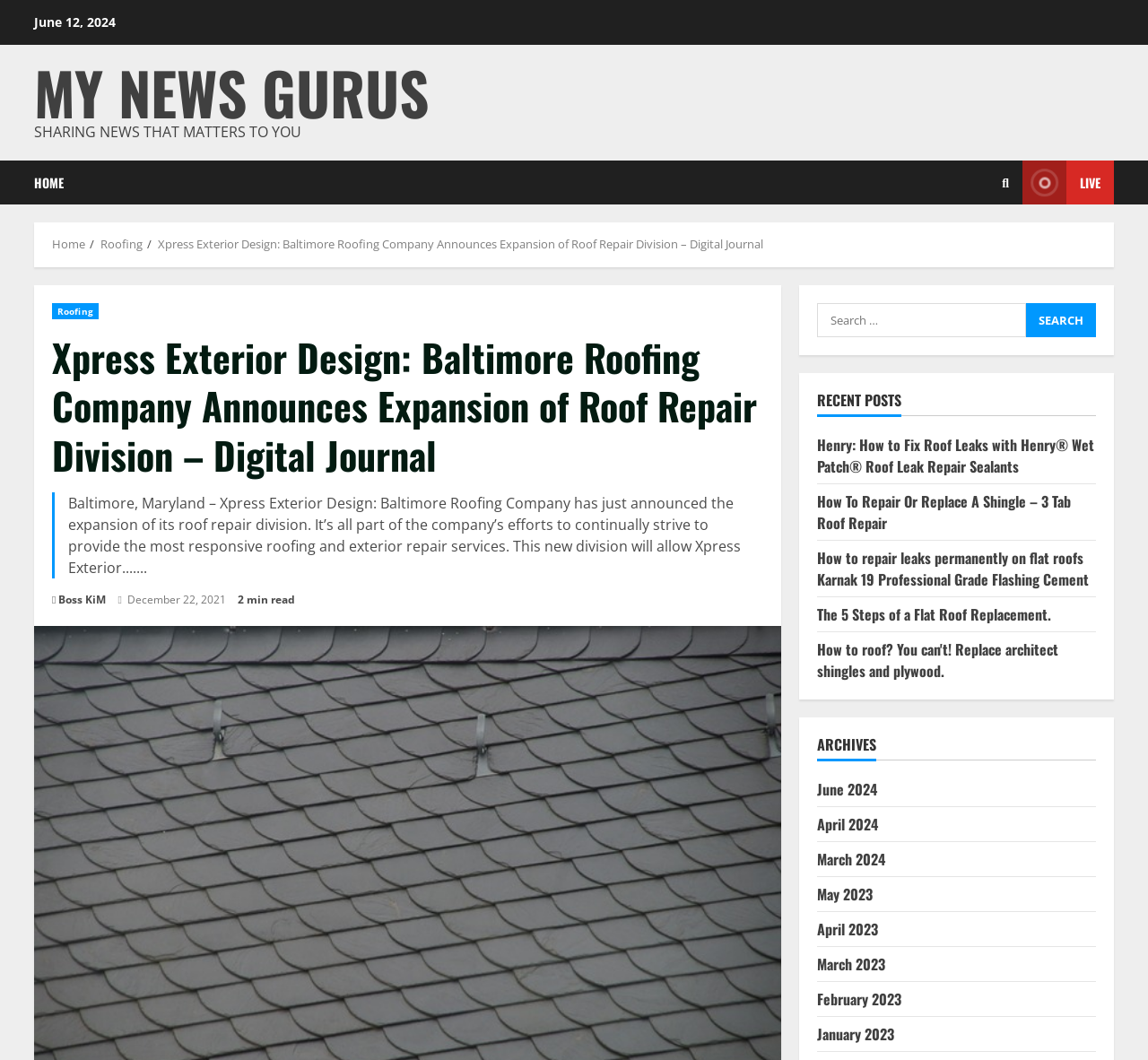Determine the bounding box coordinates of the clickable region to carry out the instruction: "Click on the 'Roofing' link".

[0.088, 0.223, 0.124, 0.238]